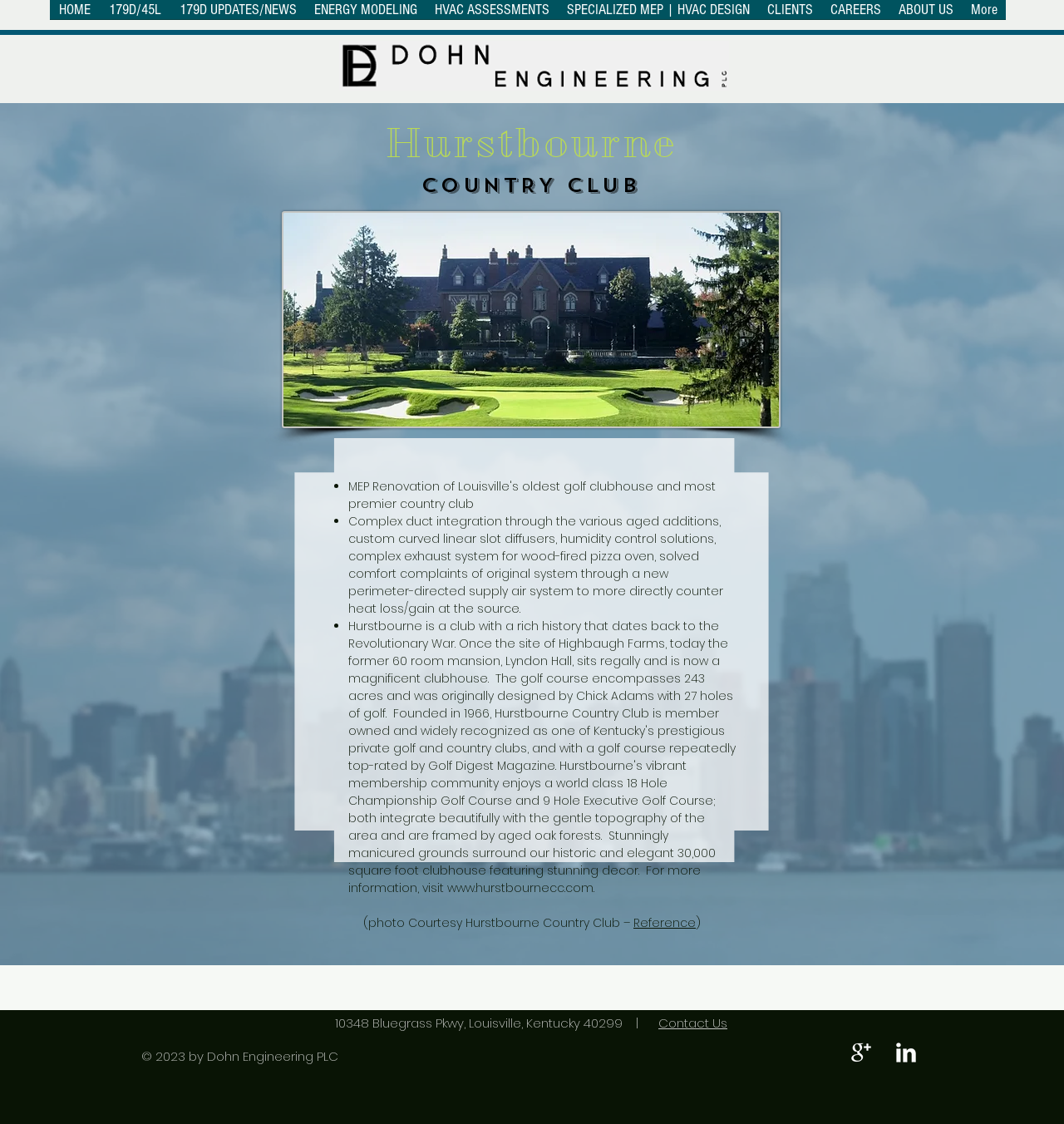What is the name of the country club? Refer to the image and provide a one-word or short phrase answer.

Hurstbourne Country Club